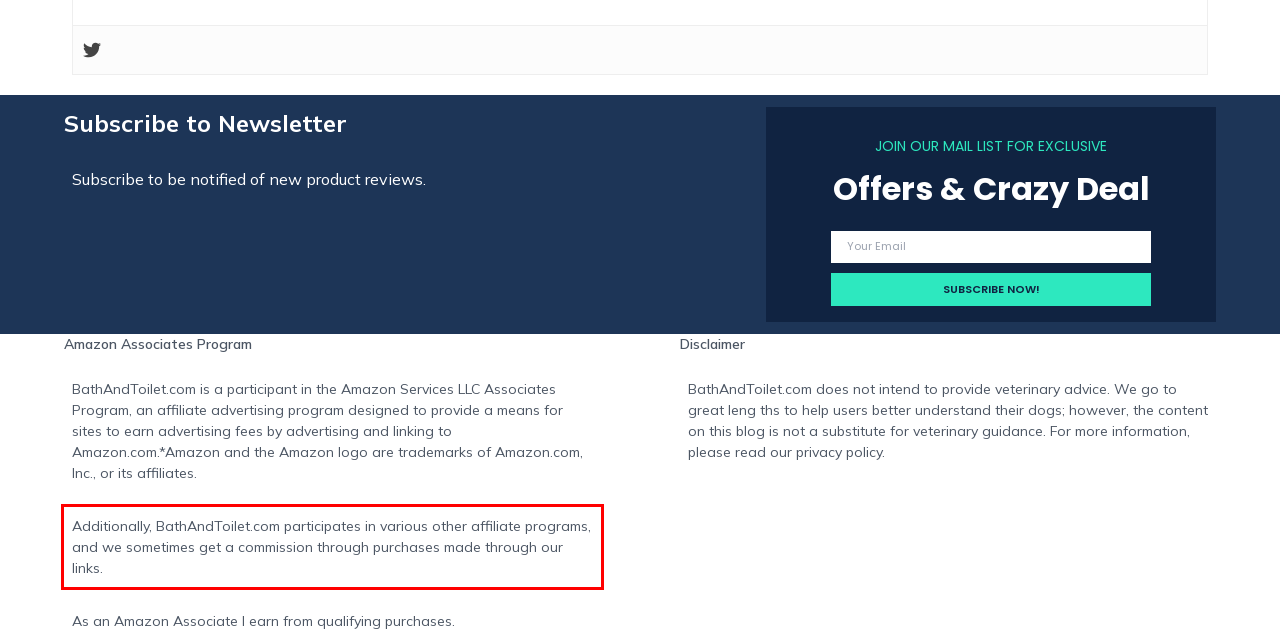In the given screenshot, locate the red bounding box and extract the text content from within it.

Additionally, BathAndToilet.com participates in various other affiliate programs, and we sometimes get a commission through purchases made through our links.